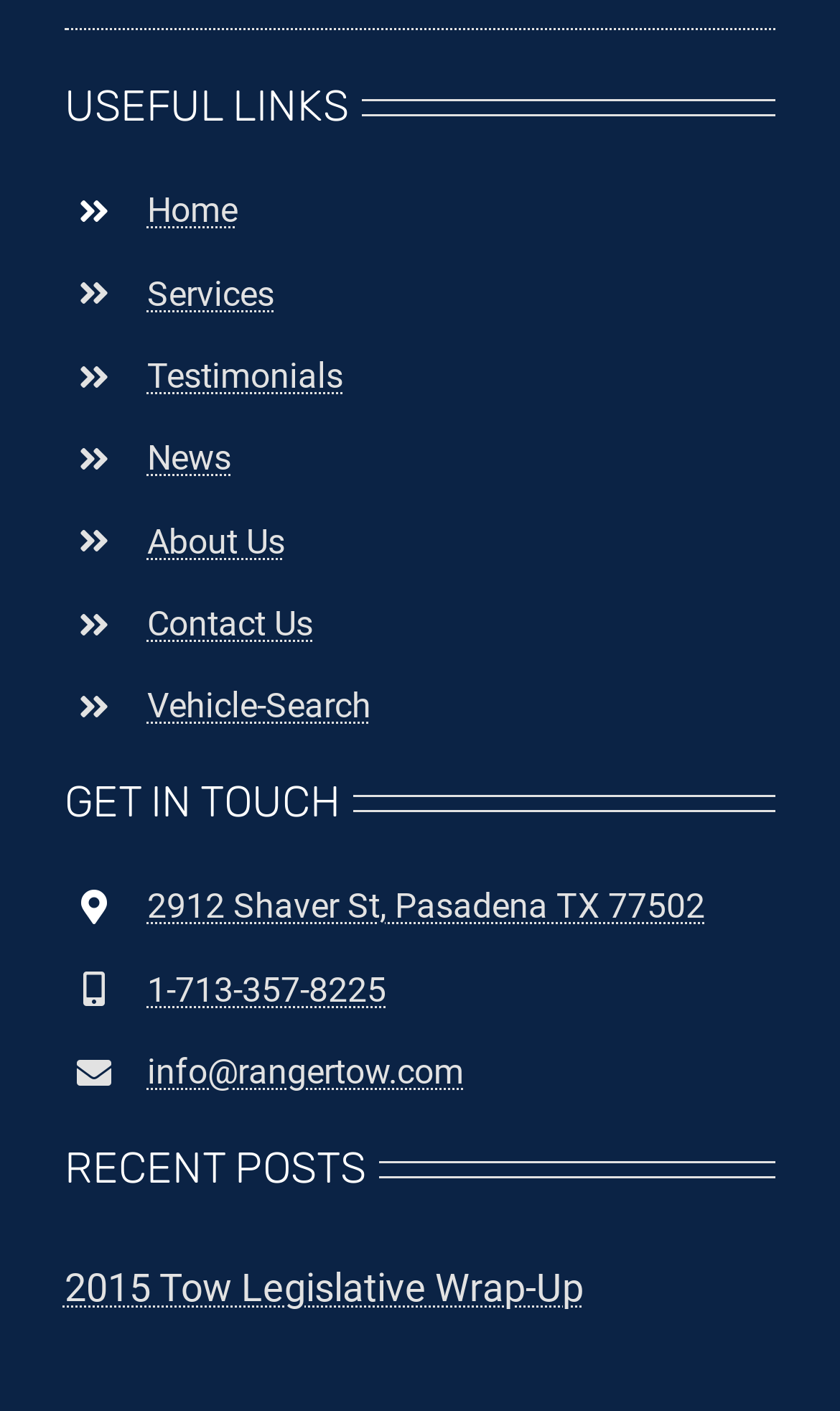Please specify the bounding box coordinates of the clickable section necessary to execute the following command: "contact us".

[0.175, 0.428, 0.373, 0.457]